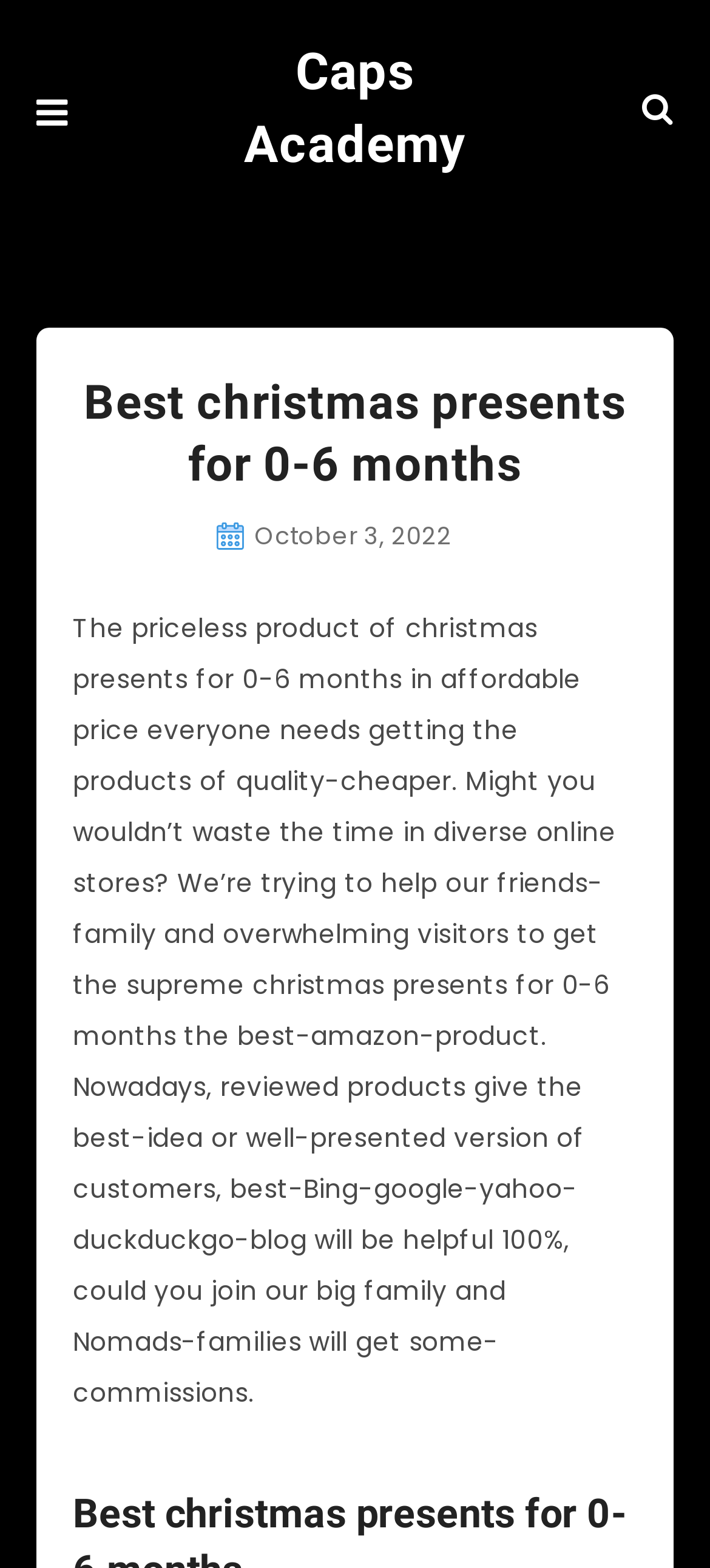Determine the bounding box coordinates in the format (top-left x, top-left y, bottom-right x, bottom-right y). Ensure all values are floating point numbers between 0 and 1. Identify the bounding box of the UI element described by: parent_node: Caps Academy

[0.904, 0.051, 0.949, 0.089]